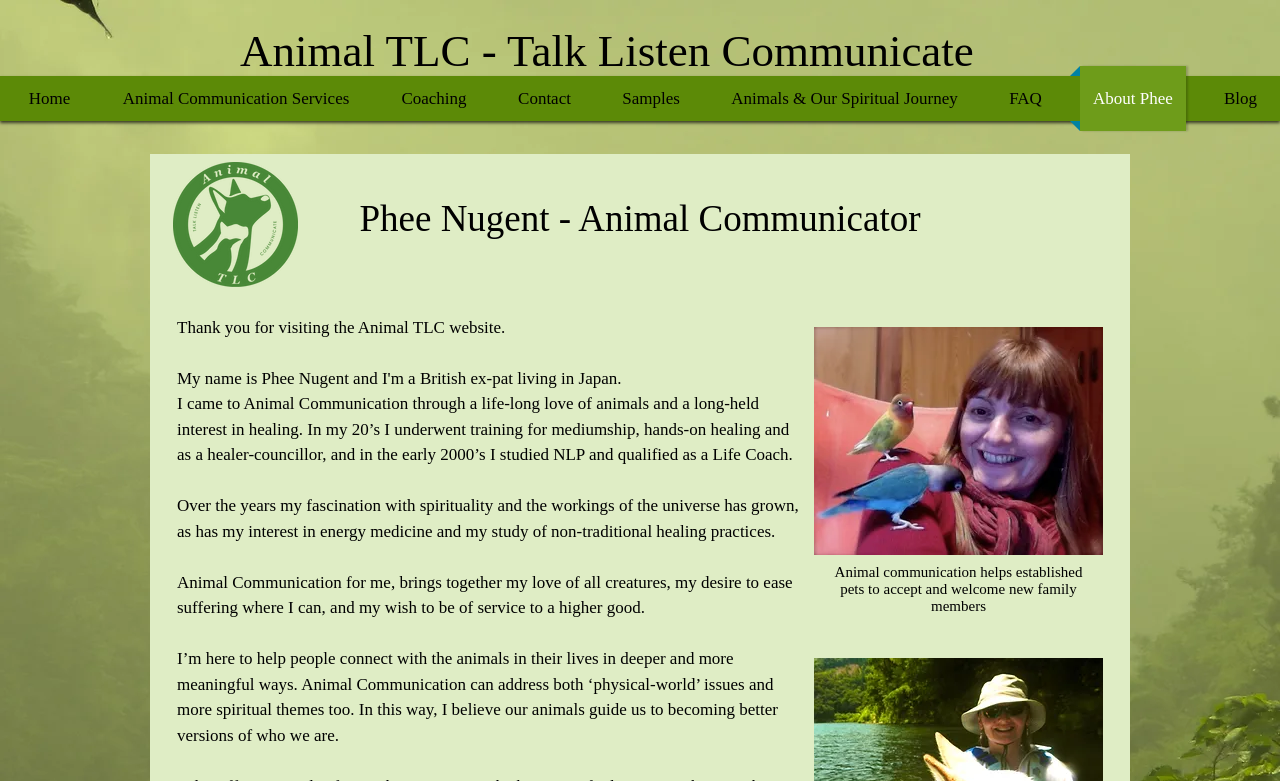Determine the bounding box of the UI component based on this description: "Animal Communication Services". The bounding box coordinates should be four float values between 0 and 1, i.e., [left, top, right, bottom].

[0.077, 0.084, 0.291, 0.167]